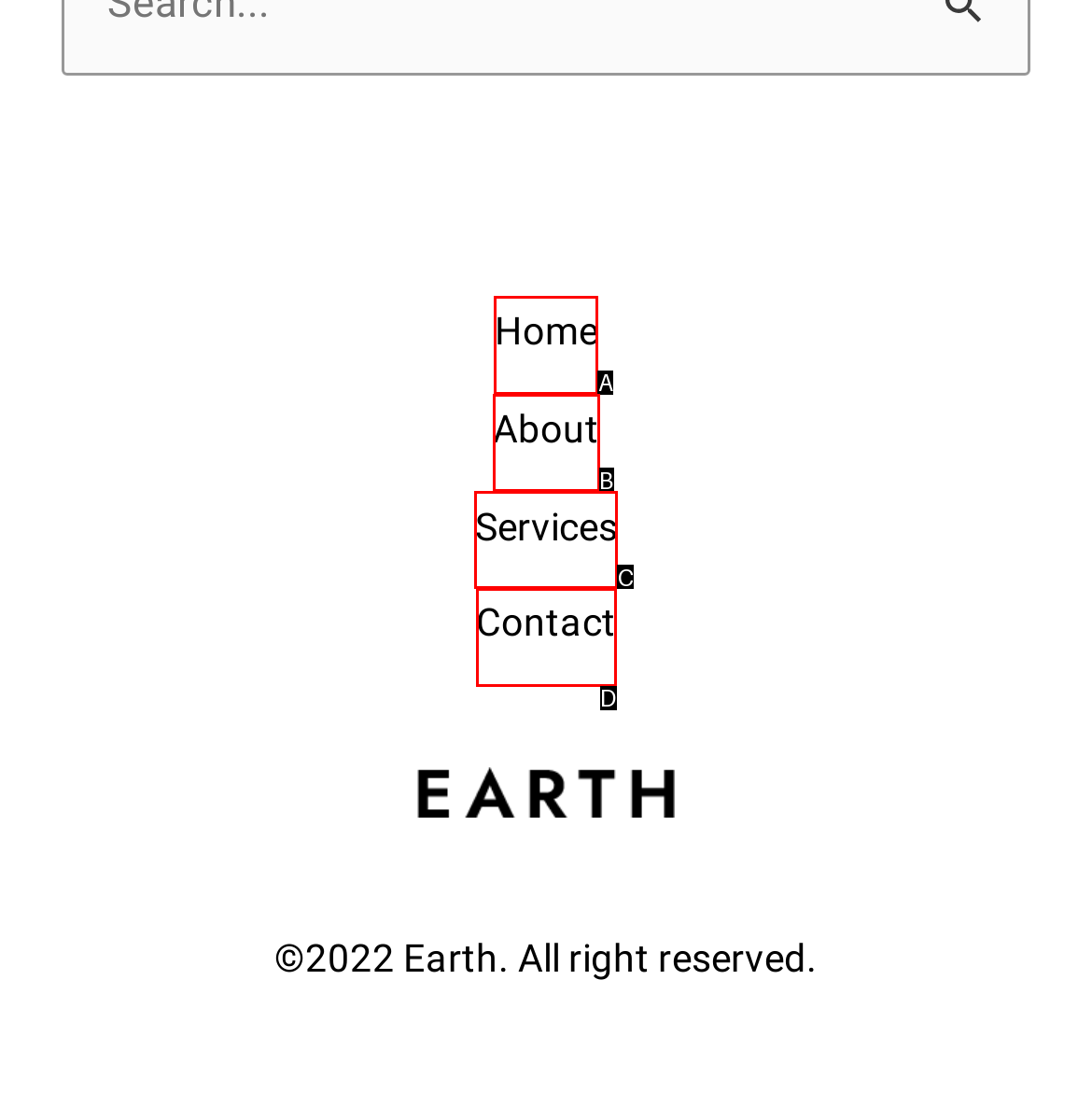Tell me which one HTML element best matches the description: Services
Answer with the option's letter from the given choices directly.

C